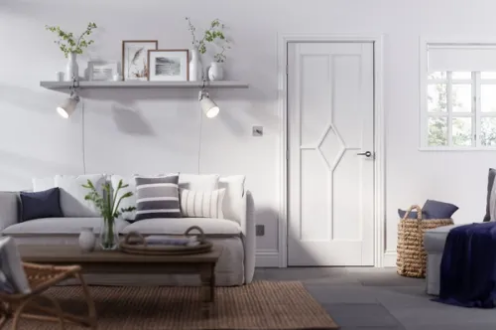Describe the image with as much detail as possible.

This image showcases a beautifully designed living room that emphasizes a modern and inviting atmosphere. The focal point is a stylish Reims white internal door, which features a distinct diamond-shaped panel, adding an elegant touch to the room. 

In front of the door, a cozy sofa adorned with various cushions creates a welcoming seating area. A coffee table made of wood is positioned in front of the sofa, accompanied by a simple yet charming vase with fresh flowers, adding a pop of greenery. 

Above the sofa, a minimalist shelf holds a collection of framed pictures and small decorative items, enhancing the room's aesthetic while keeping it functional. Two soft pendant lights hang from the ceiling, providing warm illumination to the space. 

On the side, a woven basket adds a textural element, suggesting storage or a decorative piece, while a textured rug underfoot anchors the seating area. The large window allows natural light to filter through, brightening the space and creating an airy feel. Overall, the combination of design elements creates a harmonious and sophisticated living environment.